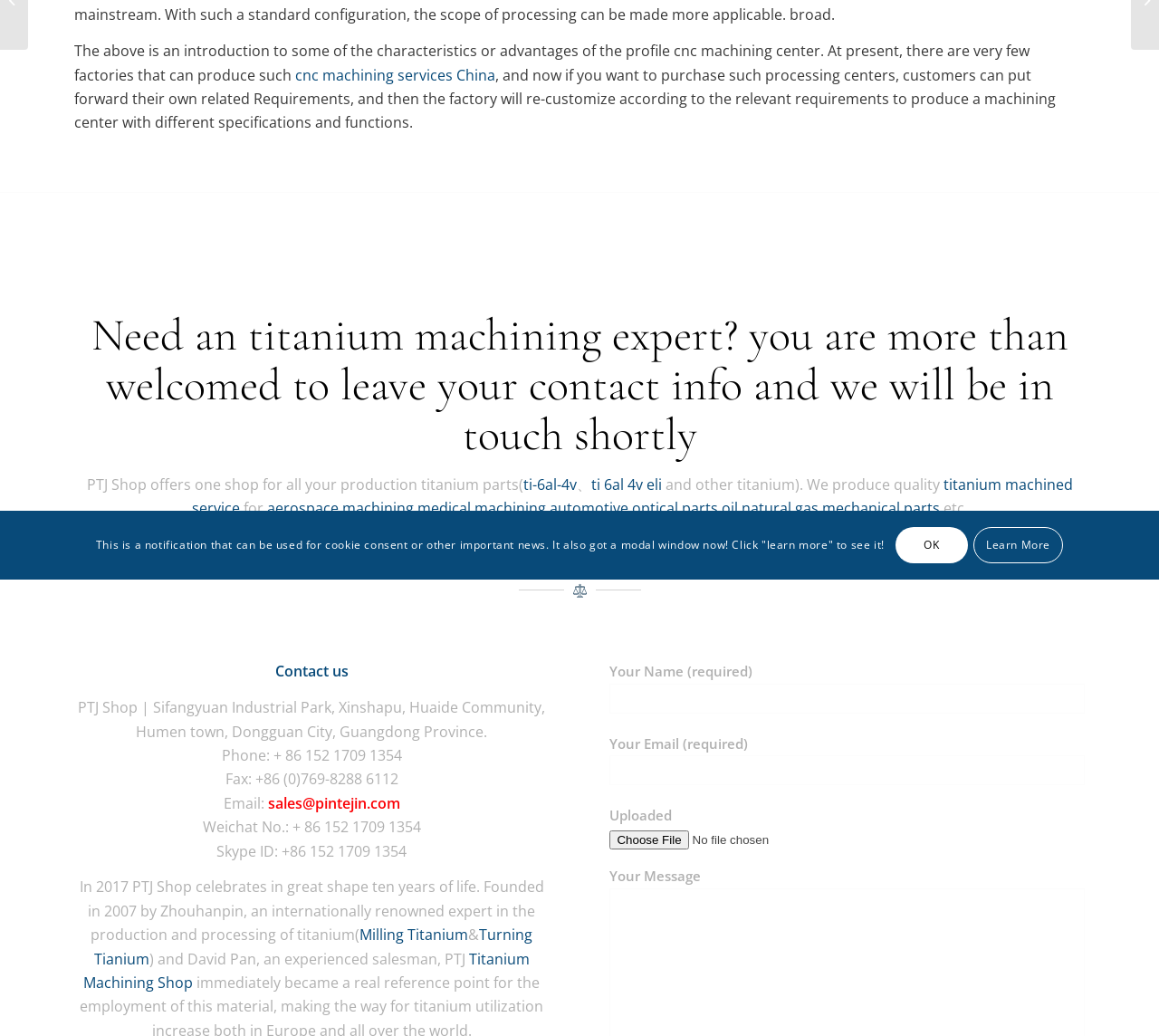Provide the bounding box for the UI element matching this description: "ti-6al-4v".

[0.451, 0.458, 0.497, 0.477]